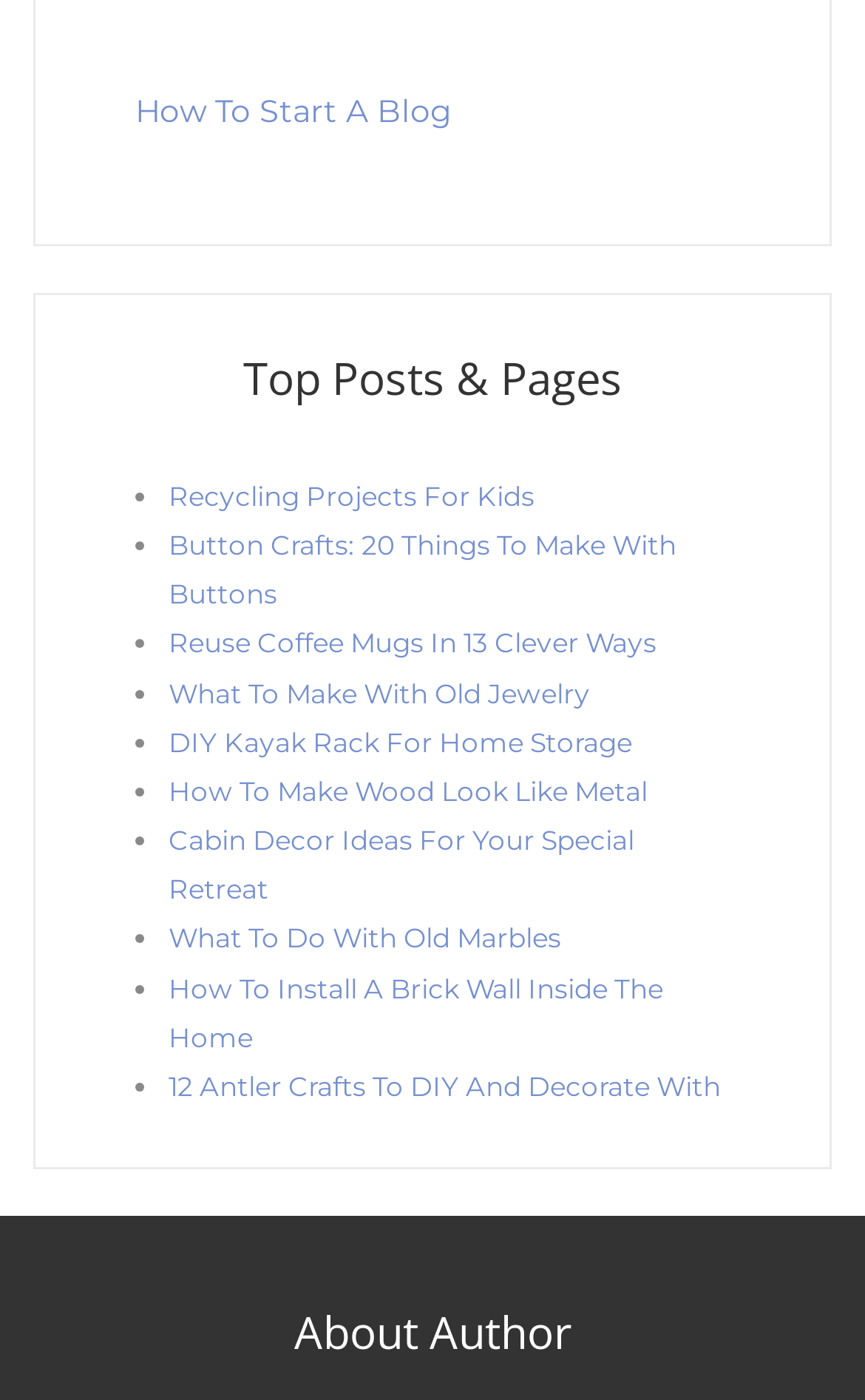Respond with a single word or phrase for the following question: 
What is the title of the second section?

Top Posts & Pages